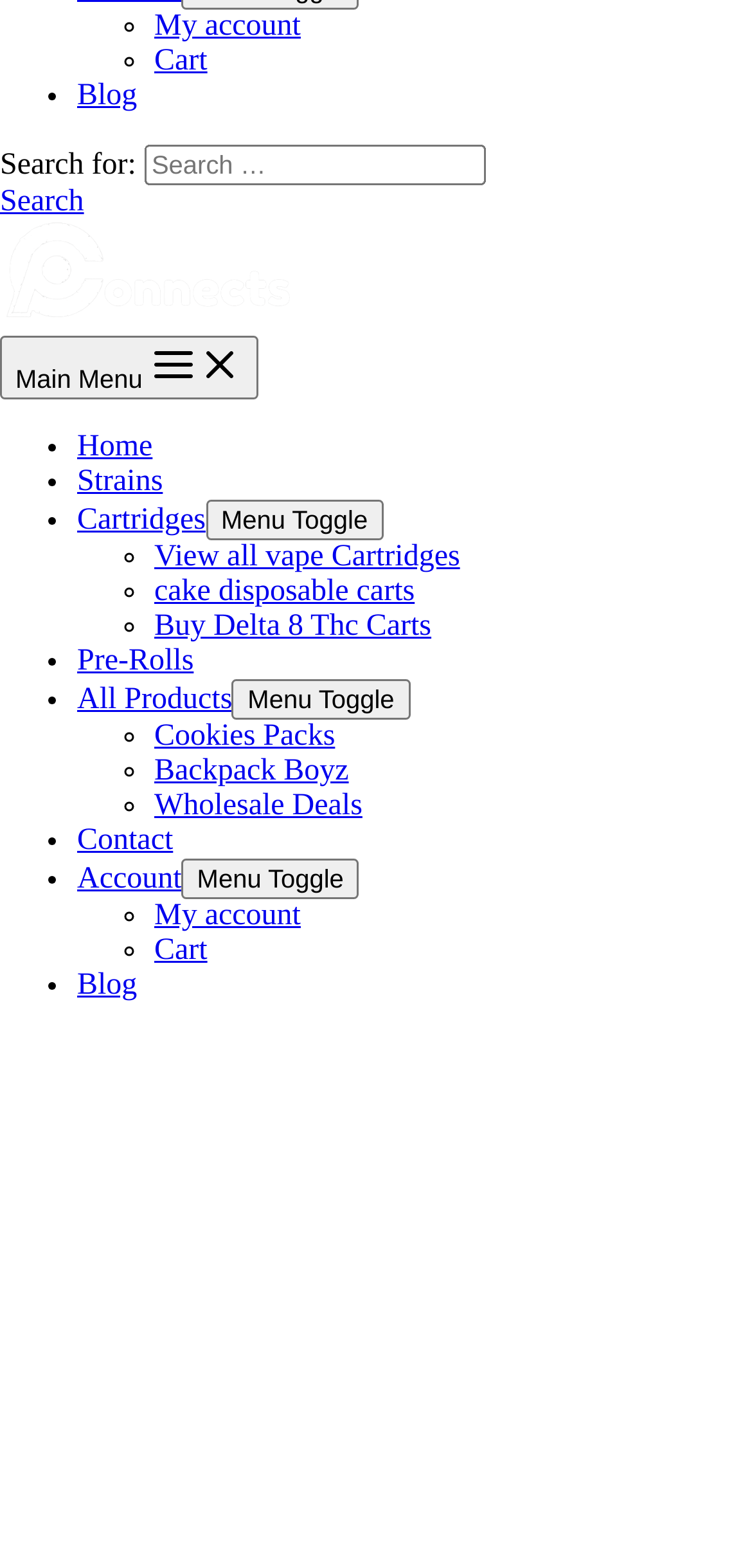For the given element description Cart, determine the bounding box coordinates of the UI element. The coordinates should follow the format (top-left x, top-left y, bottom-right x, bottom-right y) and be within the range of 0 to 1.

[0.205, 0.028, 0.276, 0.049]